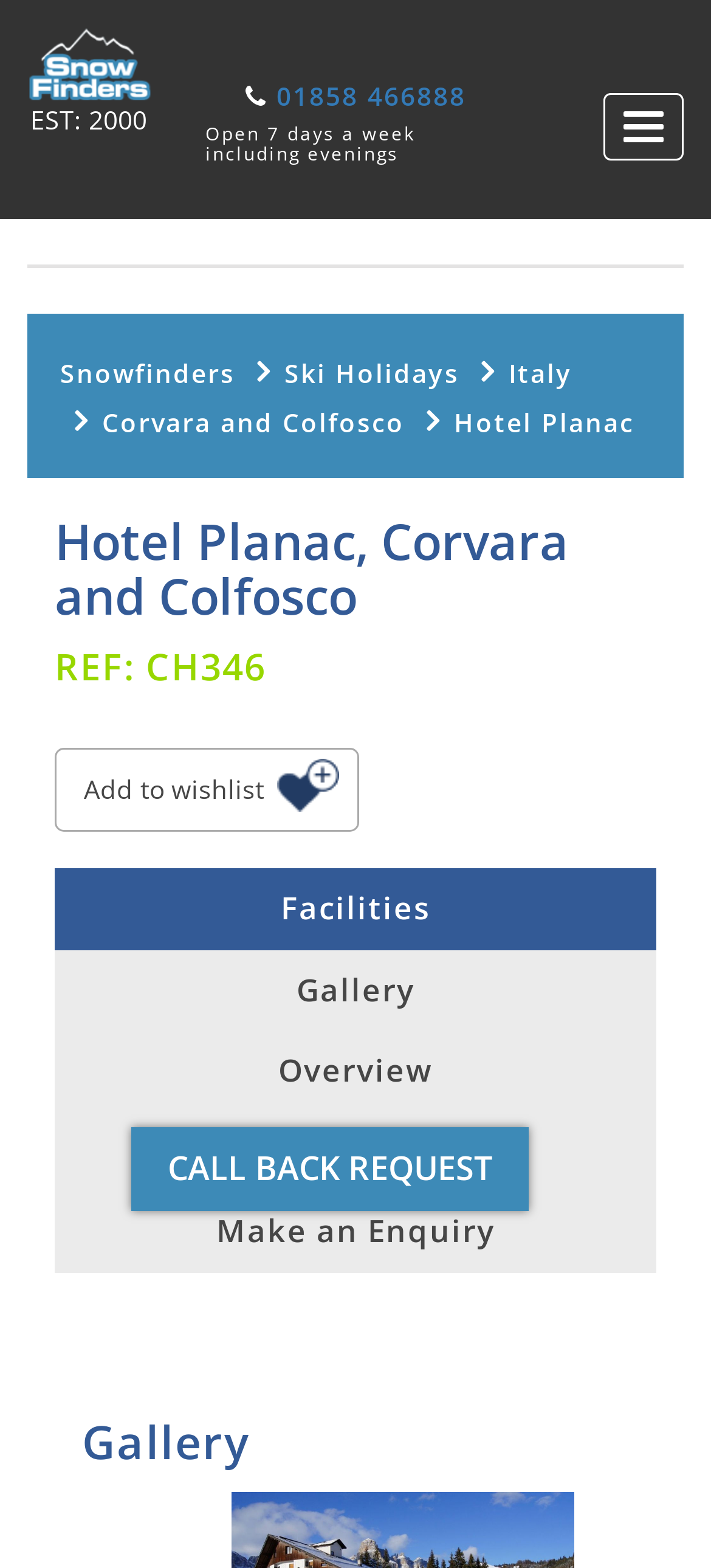Elaborate on the different components and information displayed on the webpage.

The webpage is about Hotel Planac in Corvara and Colfosco, with a focus on ski holidays in Italy. At the top left, there is a logo of Snowfinders, accompanied by a link to the website. Next to it, there is a text "EST: 2000". On the top right, there is a phone number "01858 466888" that can be clicked to make a call. Below it, there is a heading that indicates the hotel is open 7 days a week, including evenings. 

A navigation toggle button is located at the top right corner. Below the top section, there are four links in a row: Snowfinders, Ski Holidays, Italy, and Corvara and Colfosco. The link to Hotel Planac is located at the end of this row. 

A large heading "Hotel Planac, Corvara and Colfosco" spans across the page, followed by a reference number "REF: CH346" and a link to add the hotel to a wishlist. 

The page is divided into sections, with tabs labeled "Facilities", "Gallery", "Overview", "Pricing", and "Make an Enquiry" located in the middle of the page. Another "Gallery" section is located at the bottom of the page. 

A call-back request link is situated at the bottom left of the page. Overall, the webpage provides information about Hotel Planac, its location, and its facilities, with options to make an enquiry or add it to a wishlist.